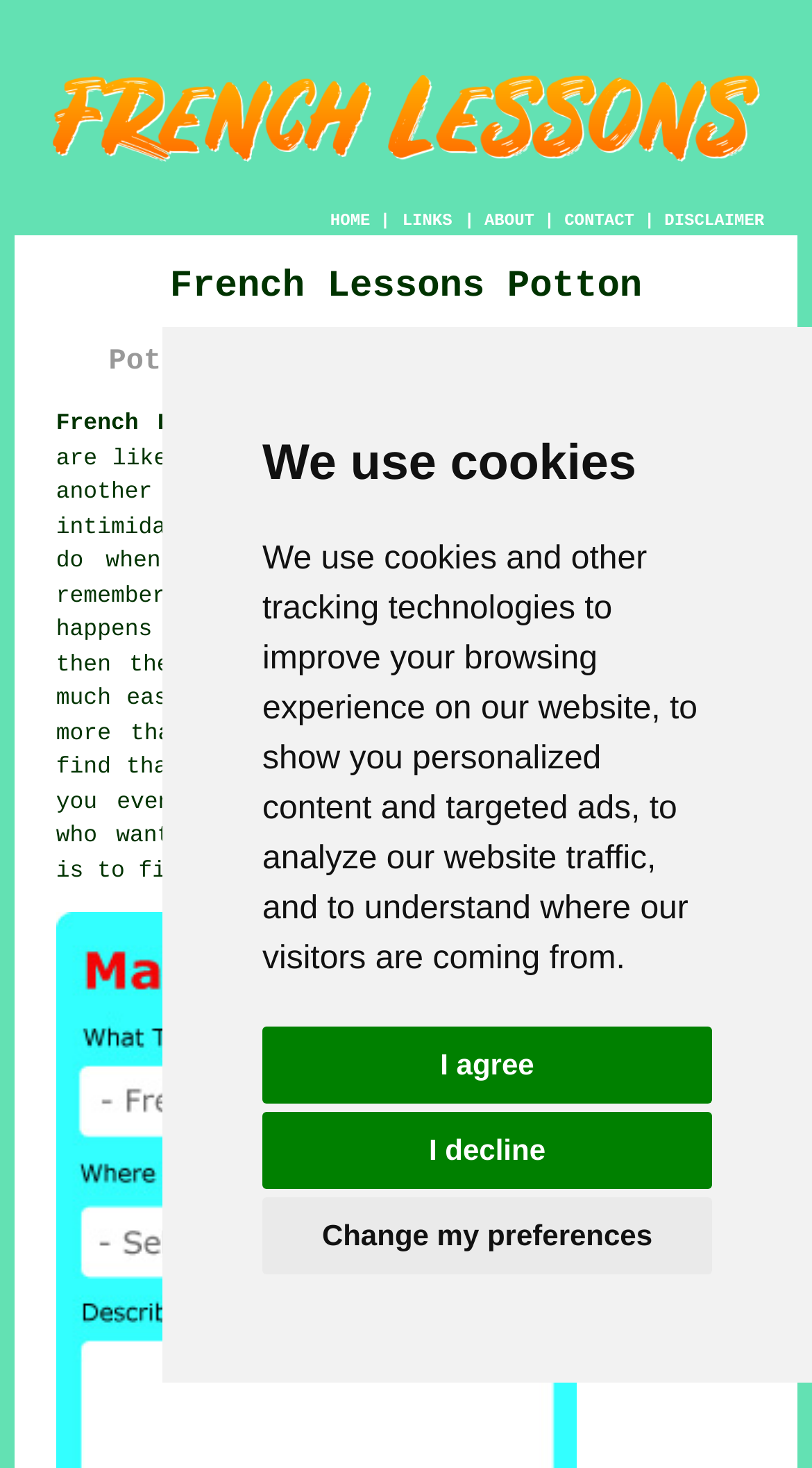Generate a comprehensive description of the webpage content.

The webpage is about French lessons in Potton, Bedfordshire. At the top, there is a banner with a cookie policy notification, which takes up most of the width of the page. The notification has a description of the cookie policy and three buttons: "I agree", "I decline", and "Change my preferences".

Below the notification, there is a large image related to French lessons, taking up most of the width of the page. Underneath the image, there is a navigation menu with five links: "HOME", "LINKS", "ABOUT", "CONTACT", and "DISCLAIMER". These links are evenly spaced and aligned horizontally.

On the left side of the page, there are two headings: "French Lessons Potton" and "Potton French Teachers and Tuition". These headings are stacked vertically and take up about a quarter of the page's width. Next to the headings, there is a link "French Lessons Potton Bedfordshire (SG19):", which is aligned with the headings.

Overall, the webpage has a simple and organized layout, with clear headings and navigation links. The image and the cookie policy notification are prominent features of the page.